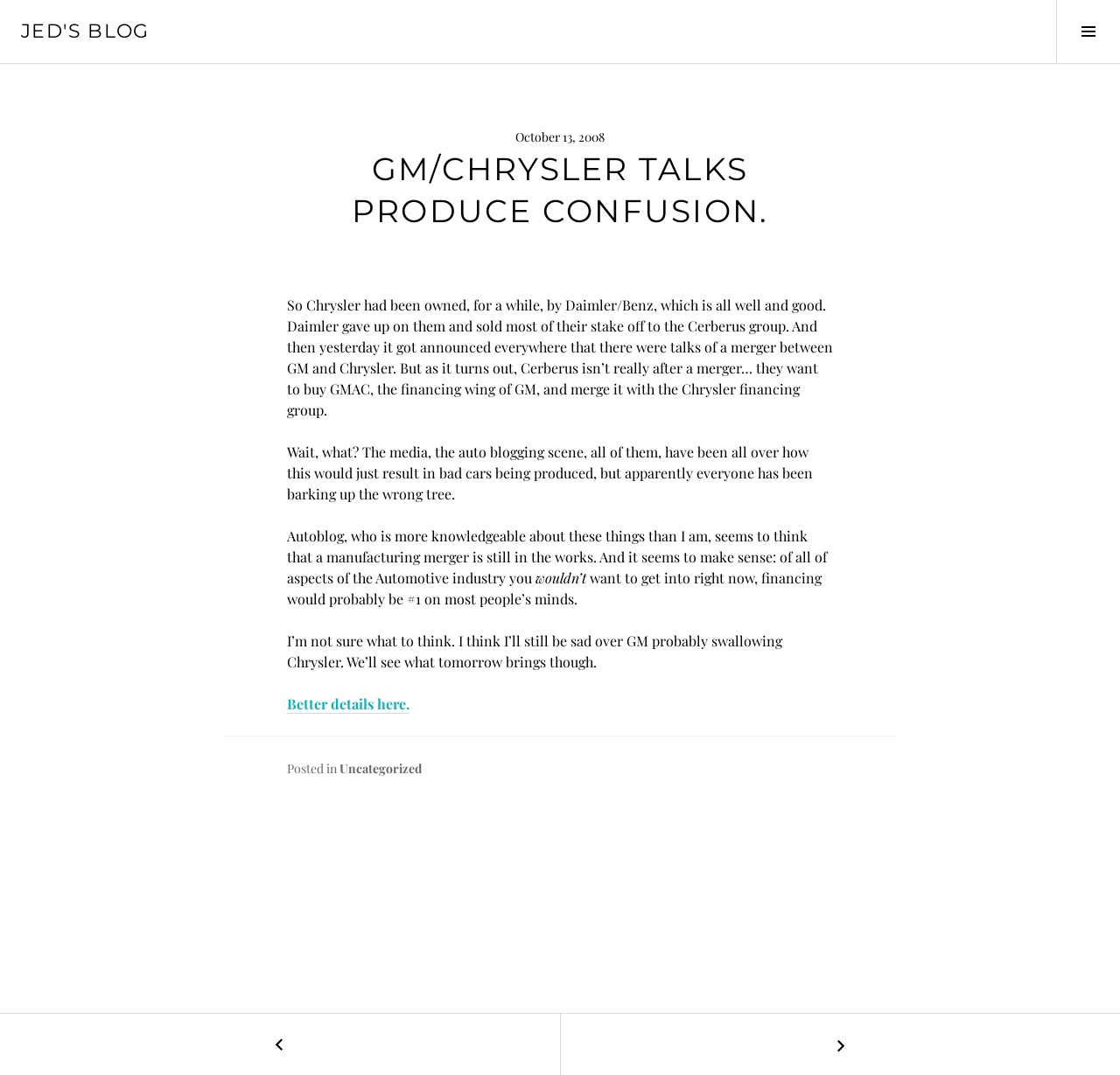From the webpage screenshot, predict the bounding box coordinates (top-left x, top-left y, bottom-right x, bottom-right y) for the UI element described here: Online Shop

None